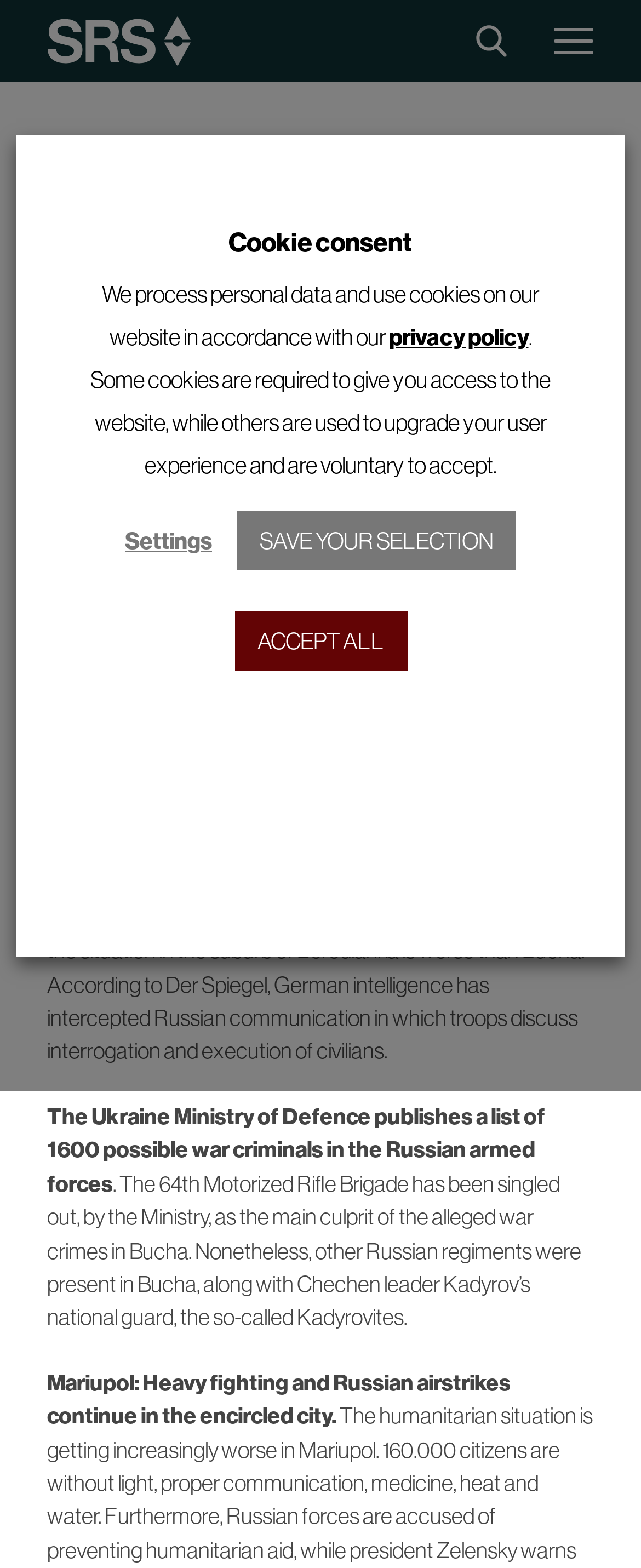How many possible war criminals are listed by the Ukraine Ministry of Defence?
Please provide an in-depth and detailed response to the question.

I found the answer by reading the static text element with the content 'The Ukraine Ministry of Defence publishes a list of 1600 possible war criminals in the Russian armed forces' which is located below the main heading 'SUMMARY UKRAINE– WEEK 14'.